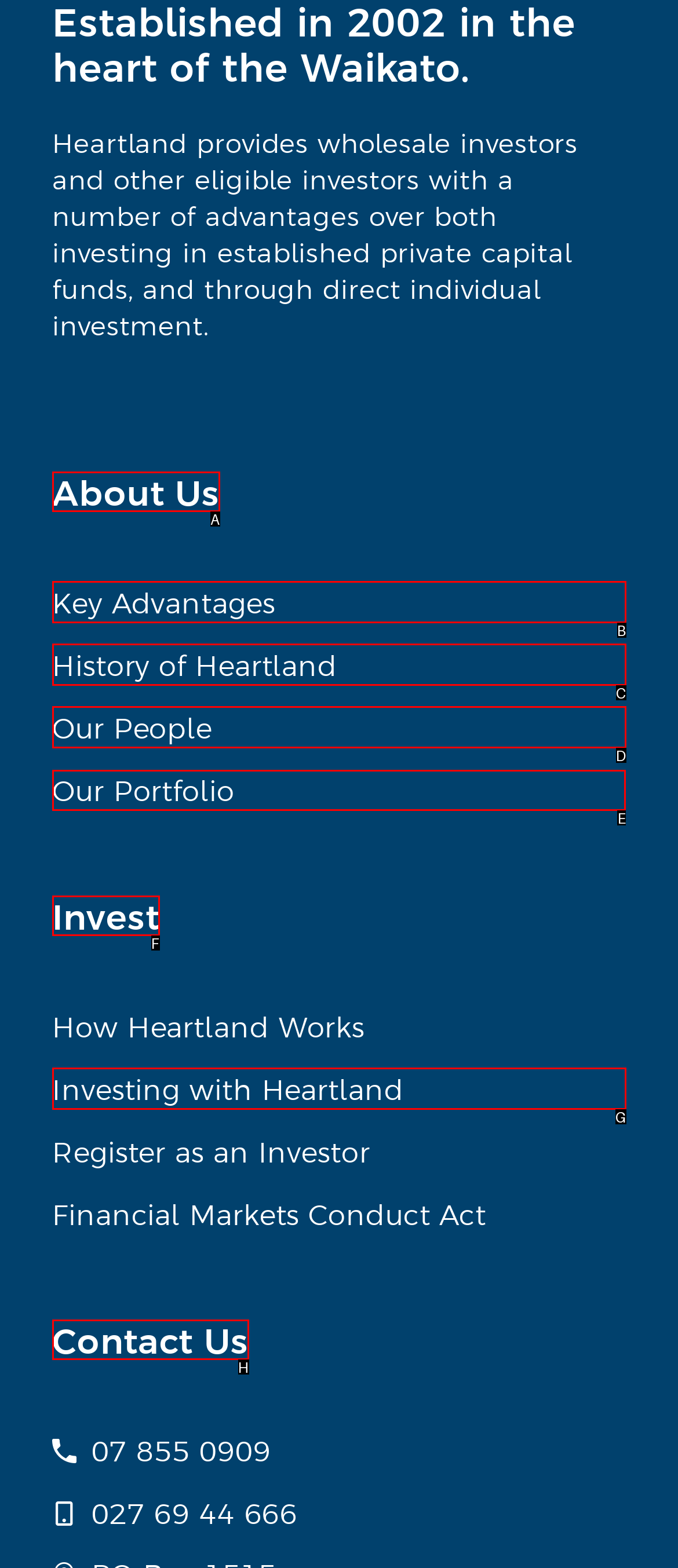To achieve the task: View the portfolio, which HTML element do you need to click?
Respond with the letter of the correct option from the given choices.

E